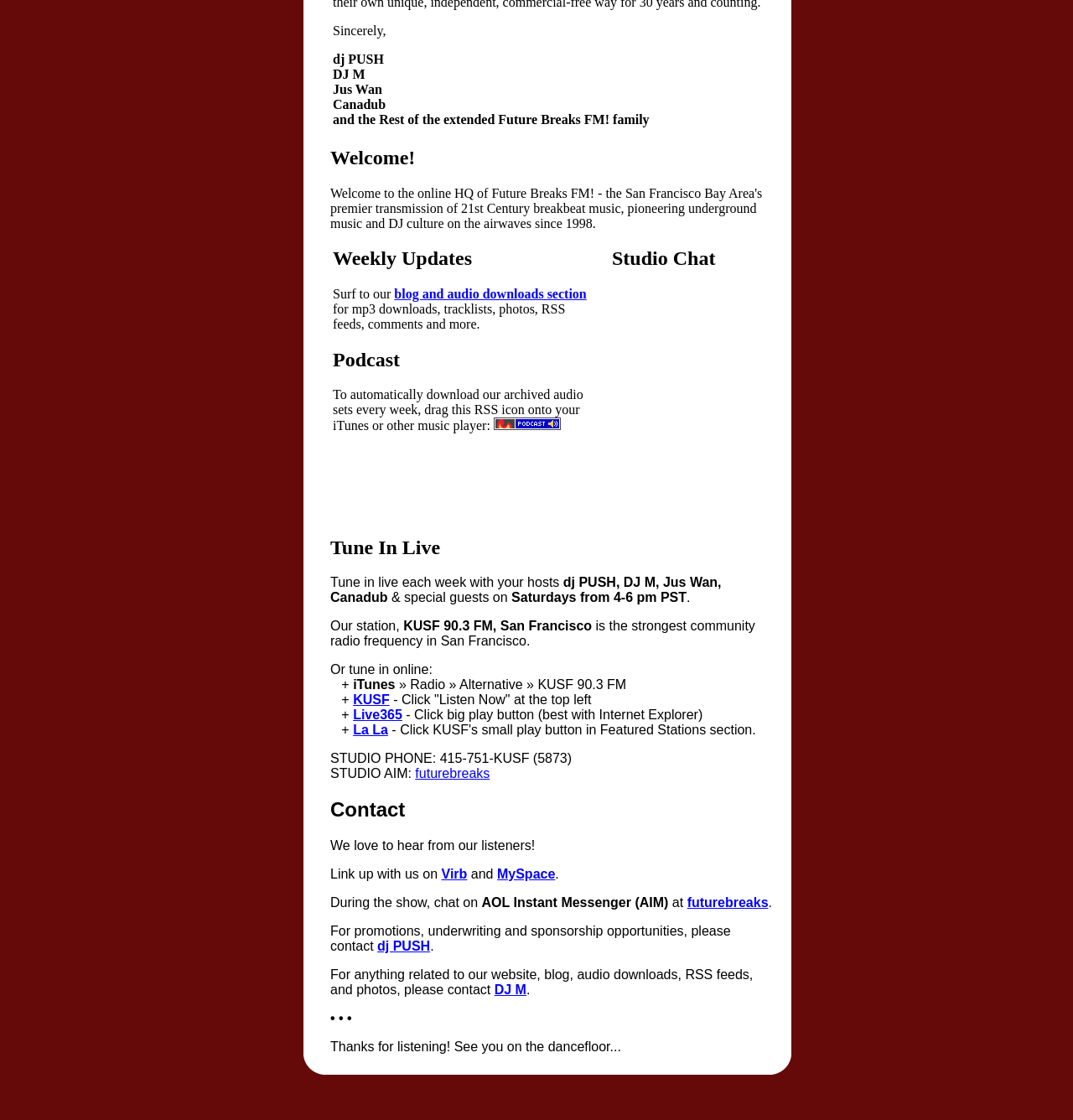Using the provided element description "DJ M", determine the bounding box coordinates of the UI element.

[0.461, 0.877, 0.491, 0.89]